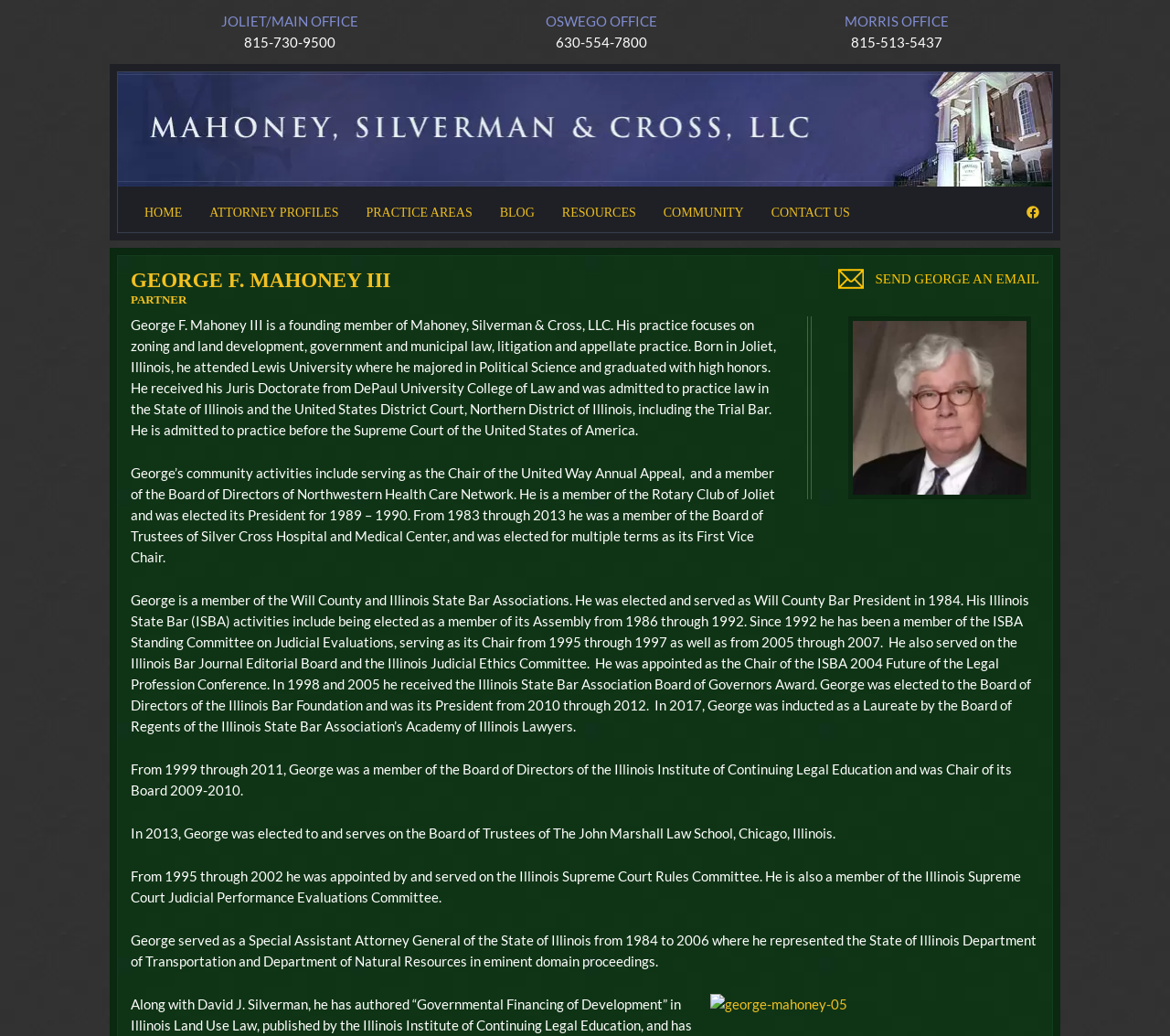Pinpoint the bounding box coordinates of the clickable element needed to complete the instruction: "Click the 'CONTACT US' link". The coordinates should be provided as four float numbers between 0 and 1: [left, top, right, bottom].

[0.647, 0.184, 0.738, 0.225]